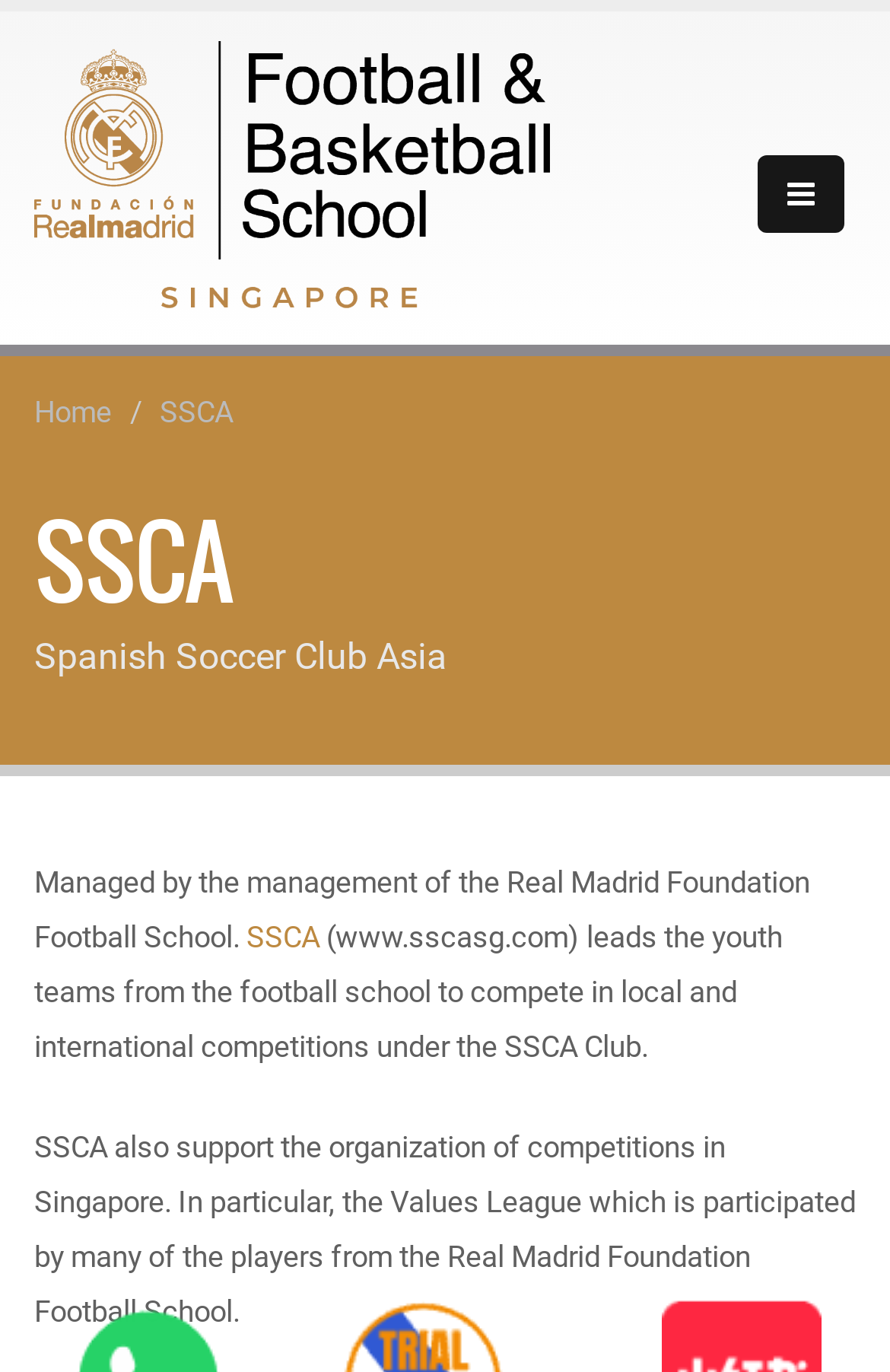Create a detailed narrative of the webpage’s visual and textual elements.

The webpage is about the Spanish Sporting Club Association (SSCA), specifically its affiliation with the Real Madrid Foundation Football School in Singapore. At the top of the page, there is a logo of the Real Madrid Foundation Football School Singapore, accompanied by a link to the school's website. To the right of the logo, there is a button with an icon. 

Below the logo, there are two links, "Home" and "SSCA", which are likely navigation links. The main heading "SSCA" is centered on the page, followed by a subheading "Spanish Soccer Club Asia". 

The page then describes the SSCA, stating that it is managed by the Real Madrid Foundation Football School's management. There is a link to the SSCA website, and a paragraph explaining that the SSCA leads youth teams from the football school to compete in local and international competitions. 

Further down, there is another paragraph explaining that the SSCA also supports the organization of competitions in Singapore, specifically the Values League, which is participated by many players from the Real Madrid Foundation Football School.